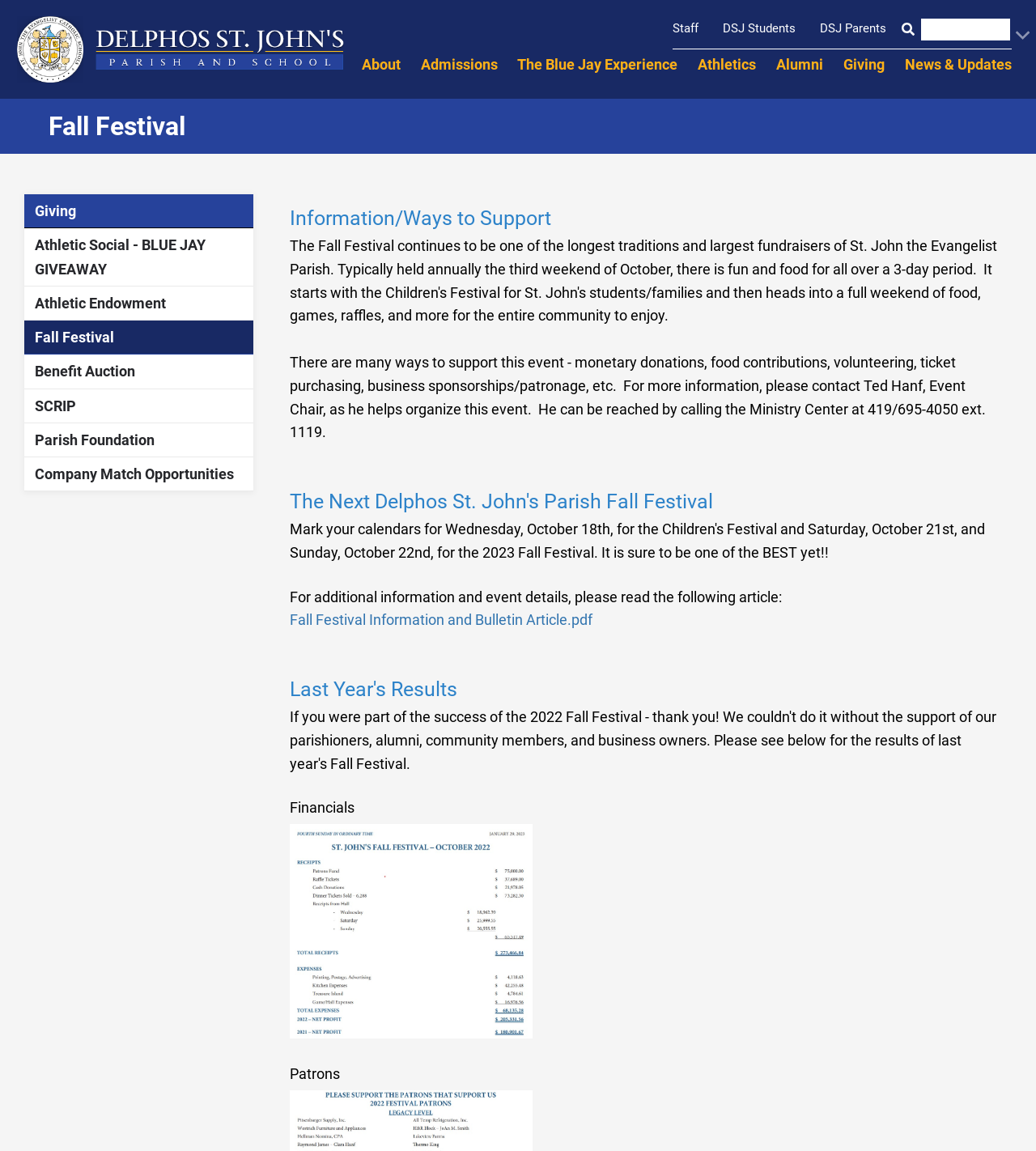Provide a one-word or short-phrase response to the question:
What is the contact information of the Event Chair?

419/695-4050 ext. 1119